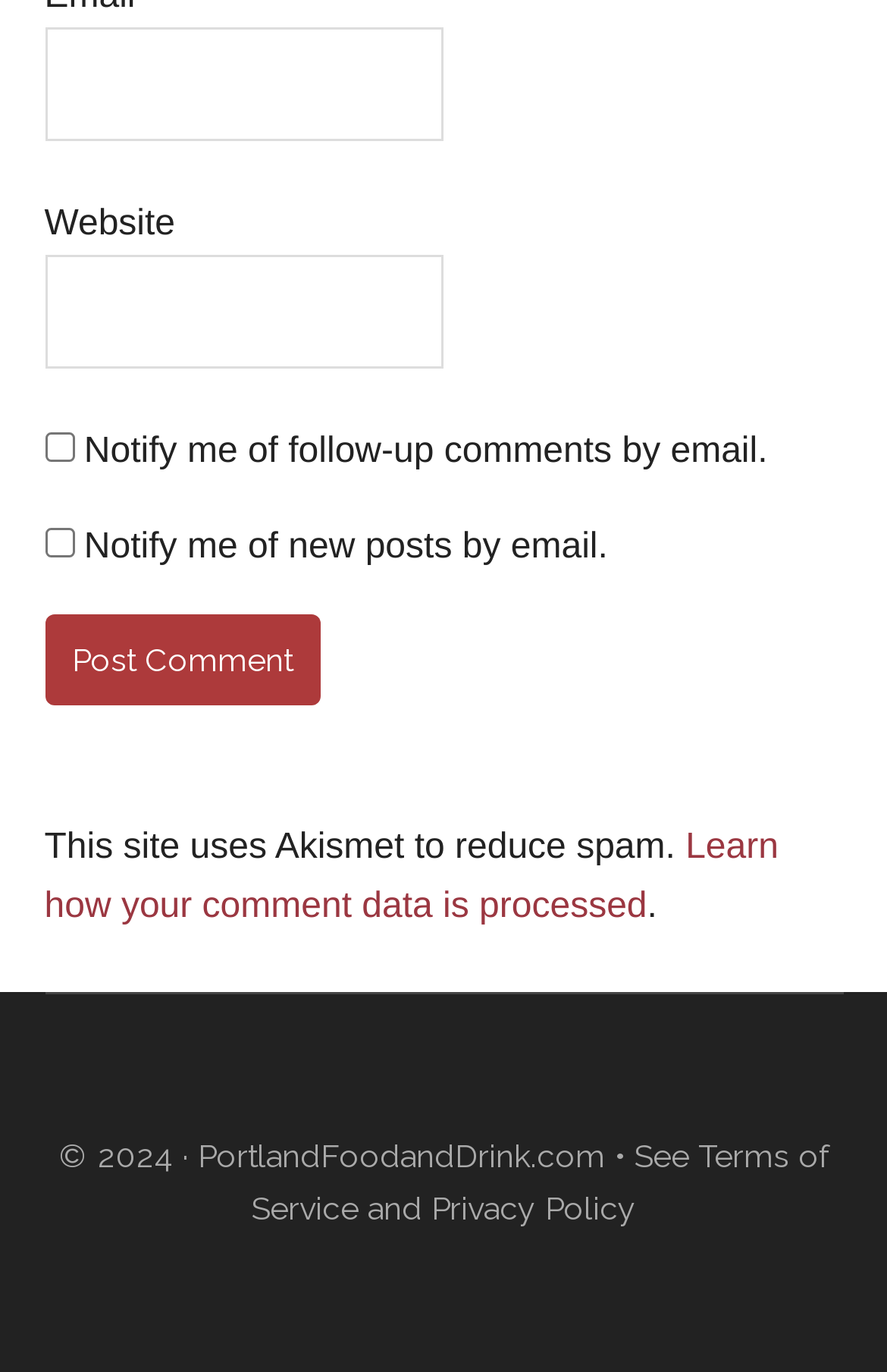Give a one-word or short-phrase answer to the following question: 
What is the purpose of the checkbox at the top?

Notify of follow-up comments